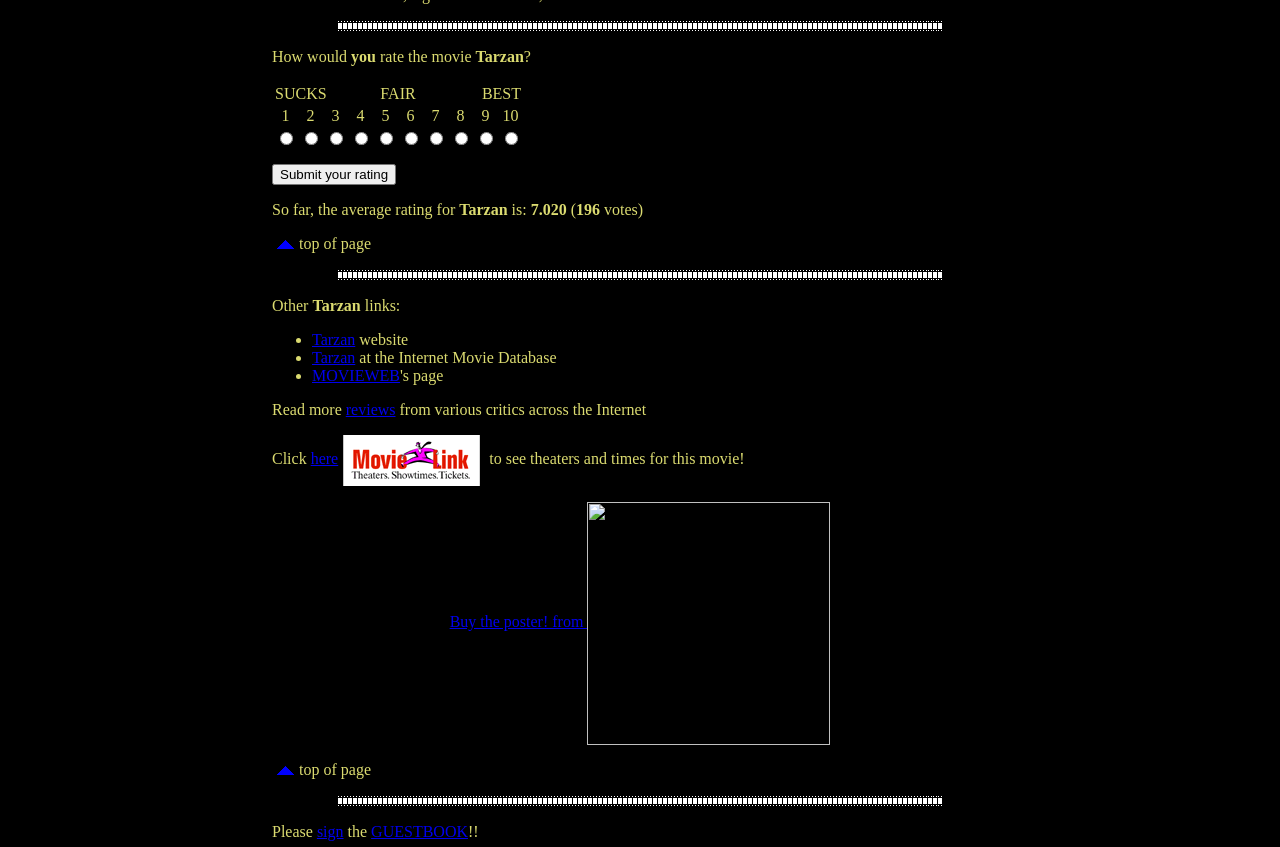Using the information in the image, give a comprehensive answer to the question: 
How many votes have been cast for the movie?

The question can be answered by looking at the text 'So far, the average rating for Tarzan is: 7.020 (196 votes)' on the webpage, which indicates the number of votes cast for the movie.